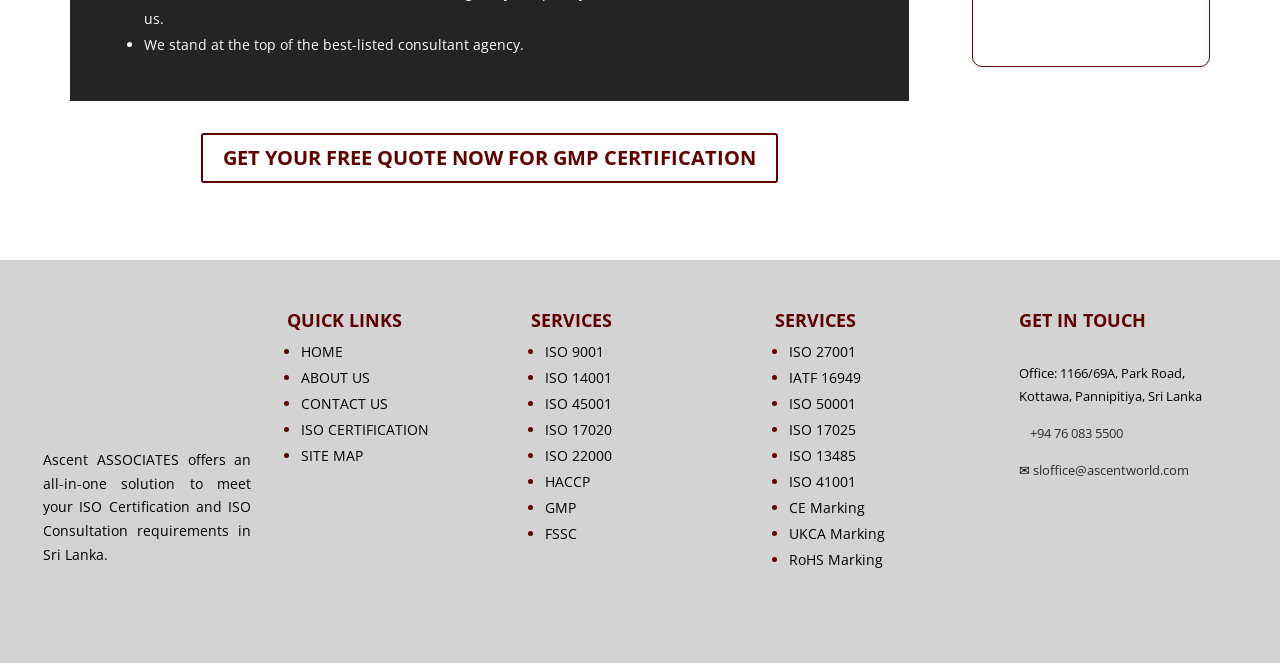From the element description +94 76 083 5500, predict the bounding box coordinates of the UI element. The coordinates must be specified in the format (top-left x, top-left y, bottom-right x, bottom-right y) and should be within the 0 to 1 range.

[0.804, 0.64, 0.877, 0.667]